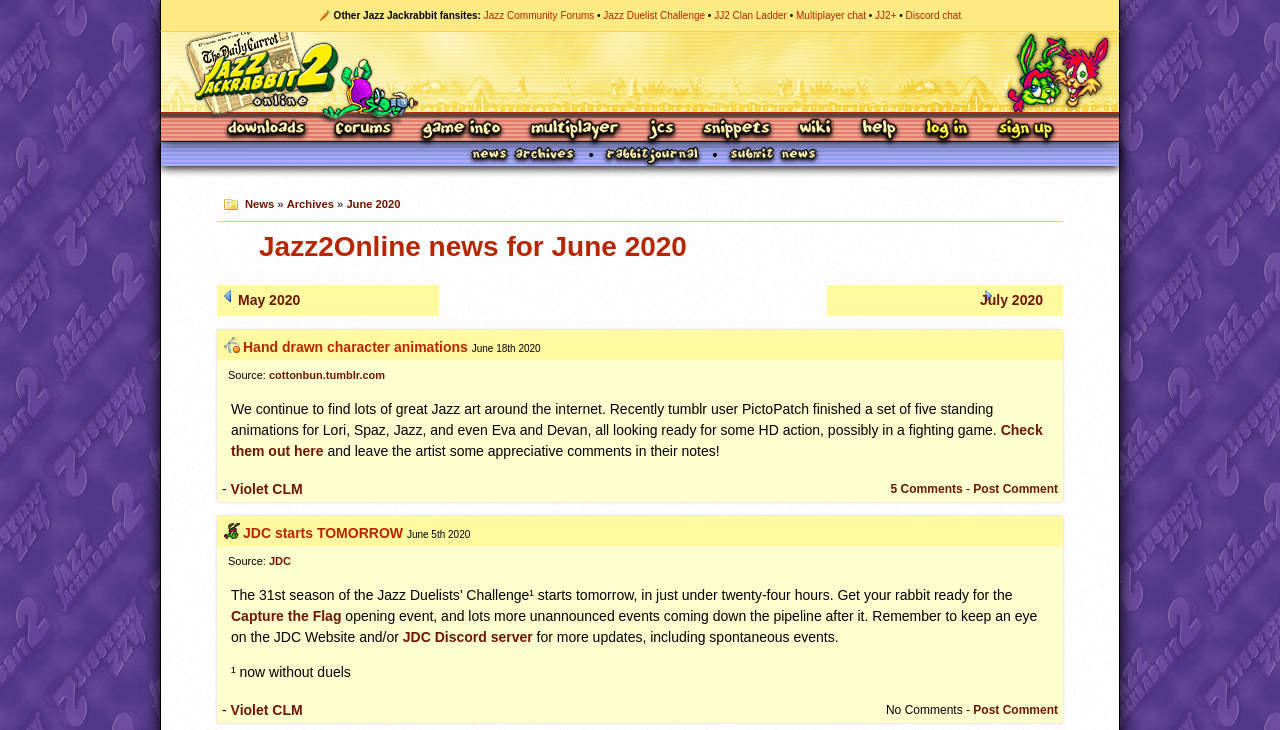Explain in detail what is displayed on the webpage.

The webpage is Jazz2Online, a central hub for everything related to Jazz Jackrabbit. At the top, there is a heading that reads "Other Jazz Jackrabbit fansites" followed by a list of links to other fan-made websites, including Jazz Community Forums, Jazz Duelist Challenge, and JJ2+. 

Below this section, there is a large heading that spans almost the entire width of the page, reading "Jazz Jackrabbit 2 Online". Underneath this heading, there are several links to different sections of the website, including Downloads, Forums, Game Info, Multiplayer, JCS, Snippets, Wiki, Help, Log In, and Sign Up.

On the left side of the page, there is a section dedicated to news archives, with links to different months, including June 2020, May 2020, and July 2020. Each month has a corresponding image next to it.

The main content of the page is a news section, with two articles displayed. The first article has a heading that reads "Hand drawn character animations" and features a link to the original source, cottonbun.tumblr.com. The article discusses a set of animations created by a Tumblr user, PictoPatch, and includes a link to view the animations.

The second article has a heading that reads "JDC starts TOMORROW" and discusses the upcoming season of the Jazz Duelists’ Challenge. The article includes links to the JDC website and Discord server, and mentions that the event will feature Capture the Flag and other unannounced events.

Both articles have a section for comments, with links to post a comment and view existing comments. There are also links to the authors of the articles, Violet CLM.